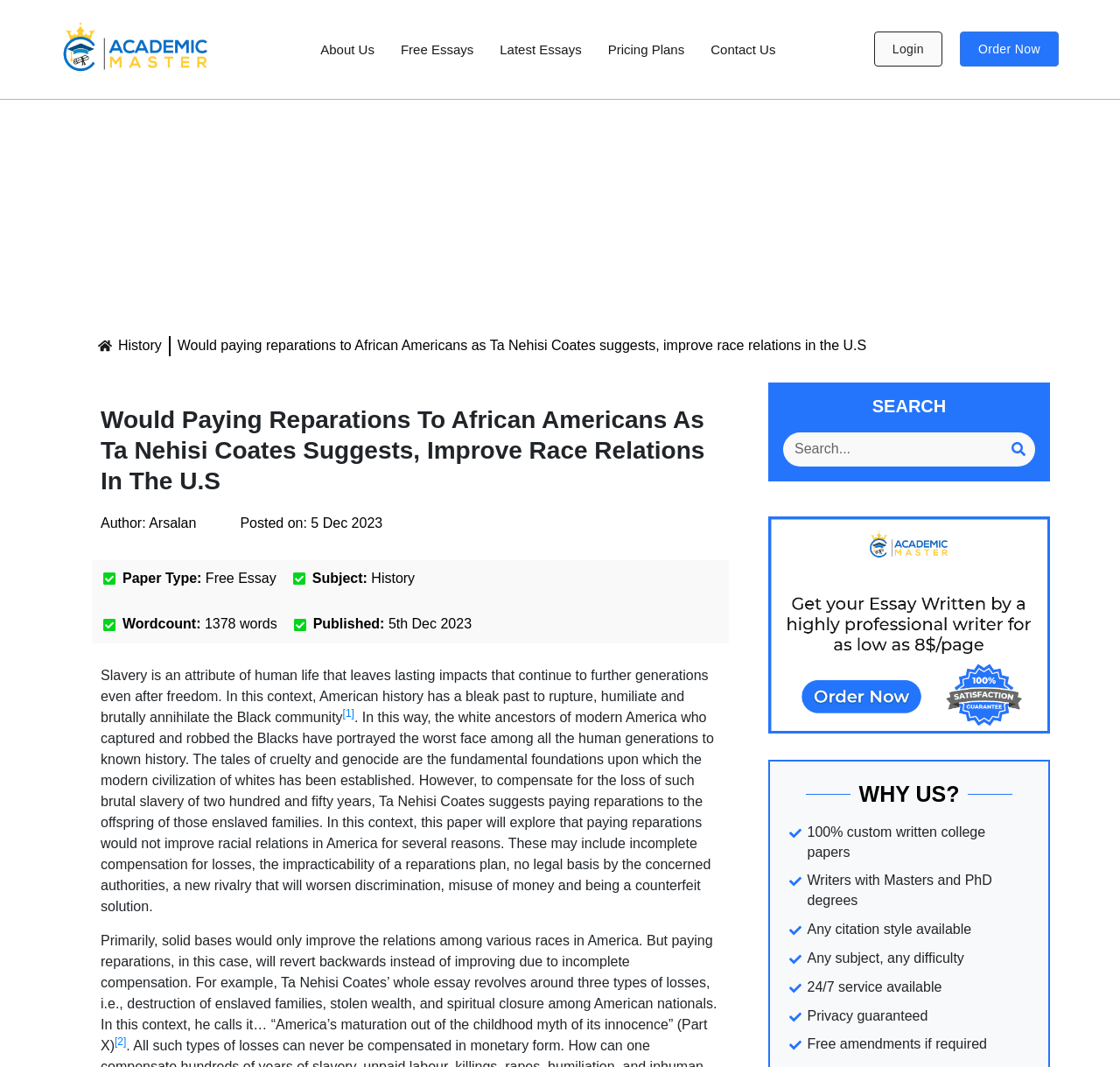Please provide a comprehensive response to the question based on the details in the image: What is the purpose of the essay?

The purpose of the essay can be determined by looking at the StaticText 'In this context, this paper will explore that paying reparations would not improve racial relations in America for several reasons...' which suggests that the essay aims to explore the effectiveness of paying reparations in improving racial relations in America.